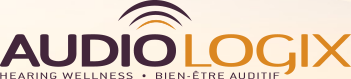Respond to the question below with a single word or phrase:
What is the French equivalent of the tagline?

BIEN-ÊTRE AUDITIF